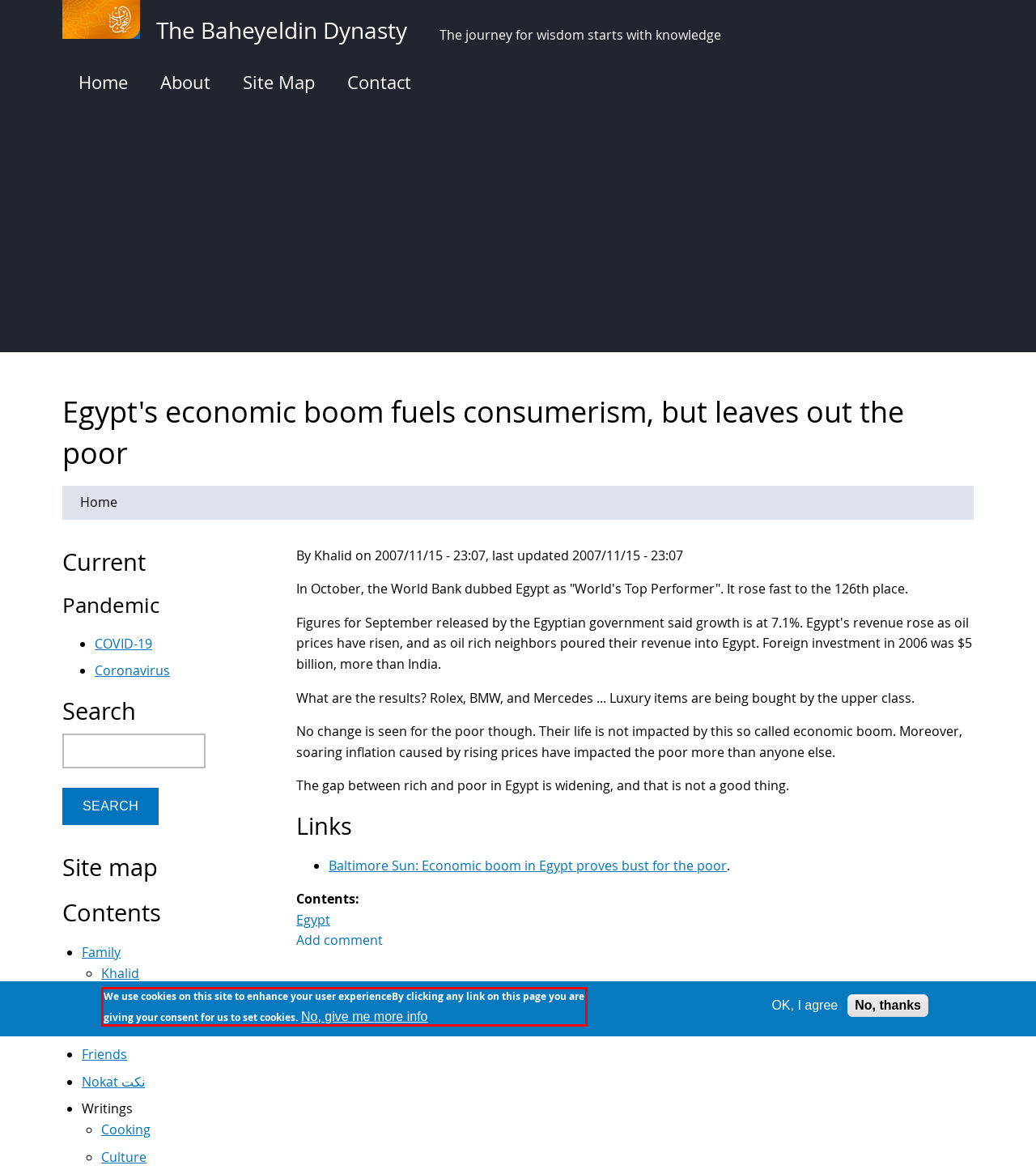You are given a webpage screenshot with a red bounding box around a UI element. Extract and generate the text inside this red bounding box.

We use cookies on this site to enhance your user experienceBy clicking any link on this page you are giving your consent for us to set cookies.